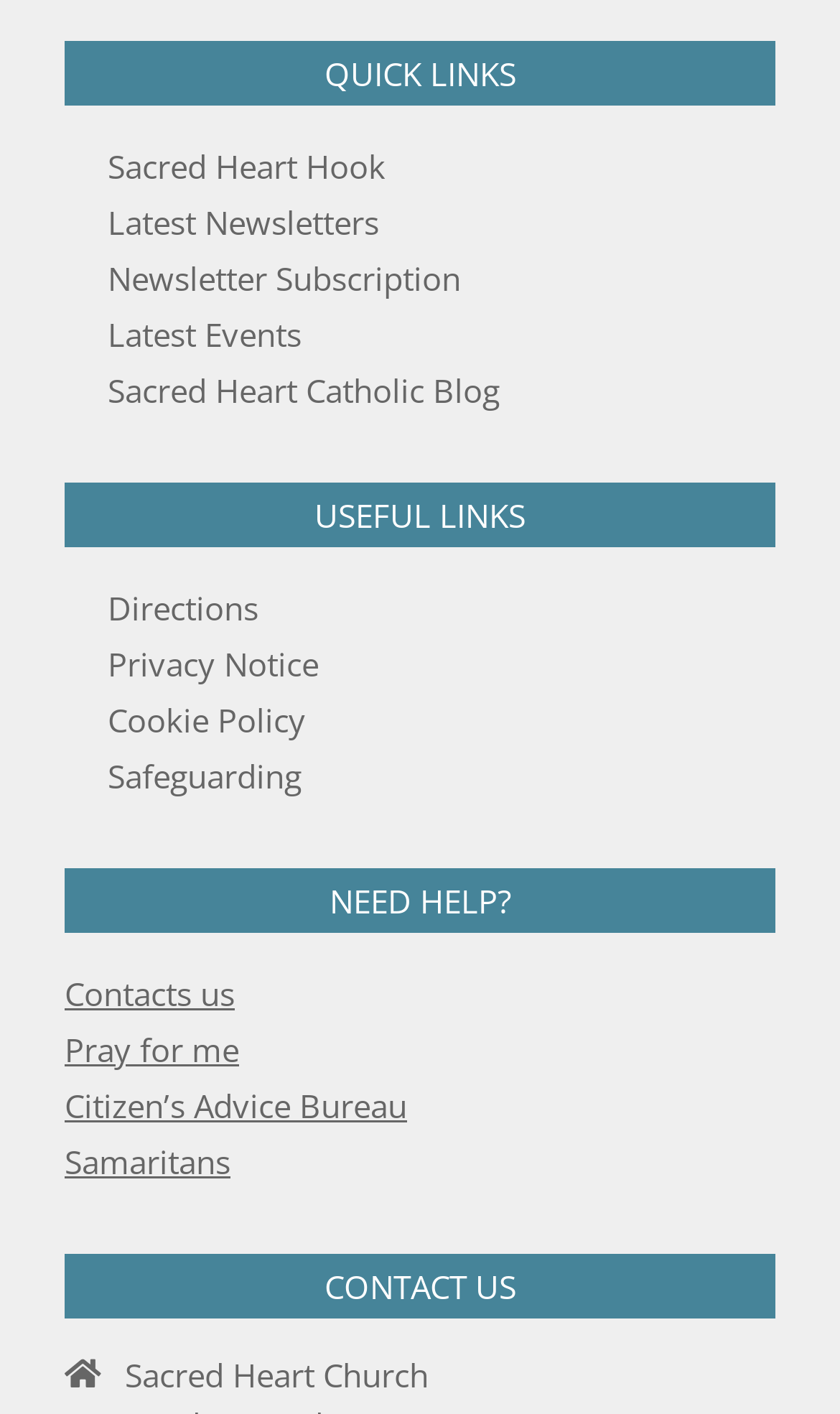Respond with a single word or short phrase to the following question: 
What kind of help is offered?

Contacts, Pray for me, etc.